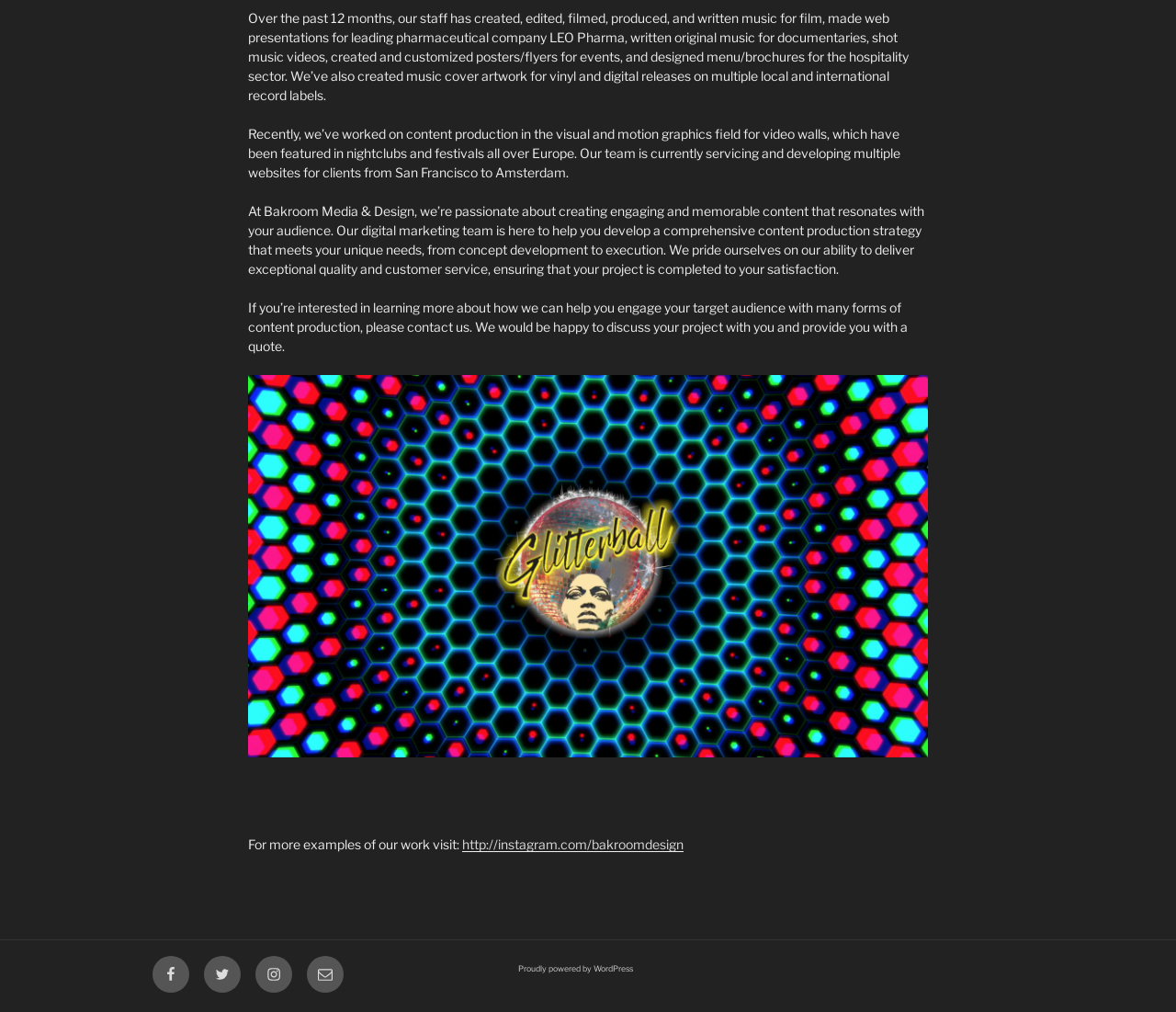Respond to the following question using a concise word or phrase: 
What is the company's goal?

Deliver exceptional quality